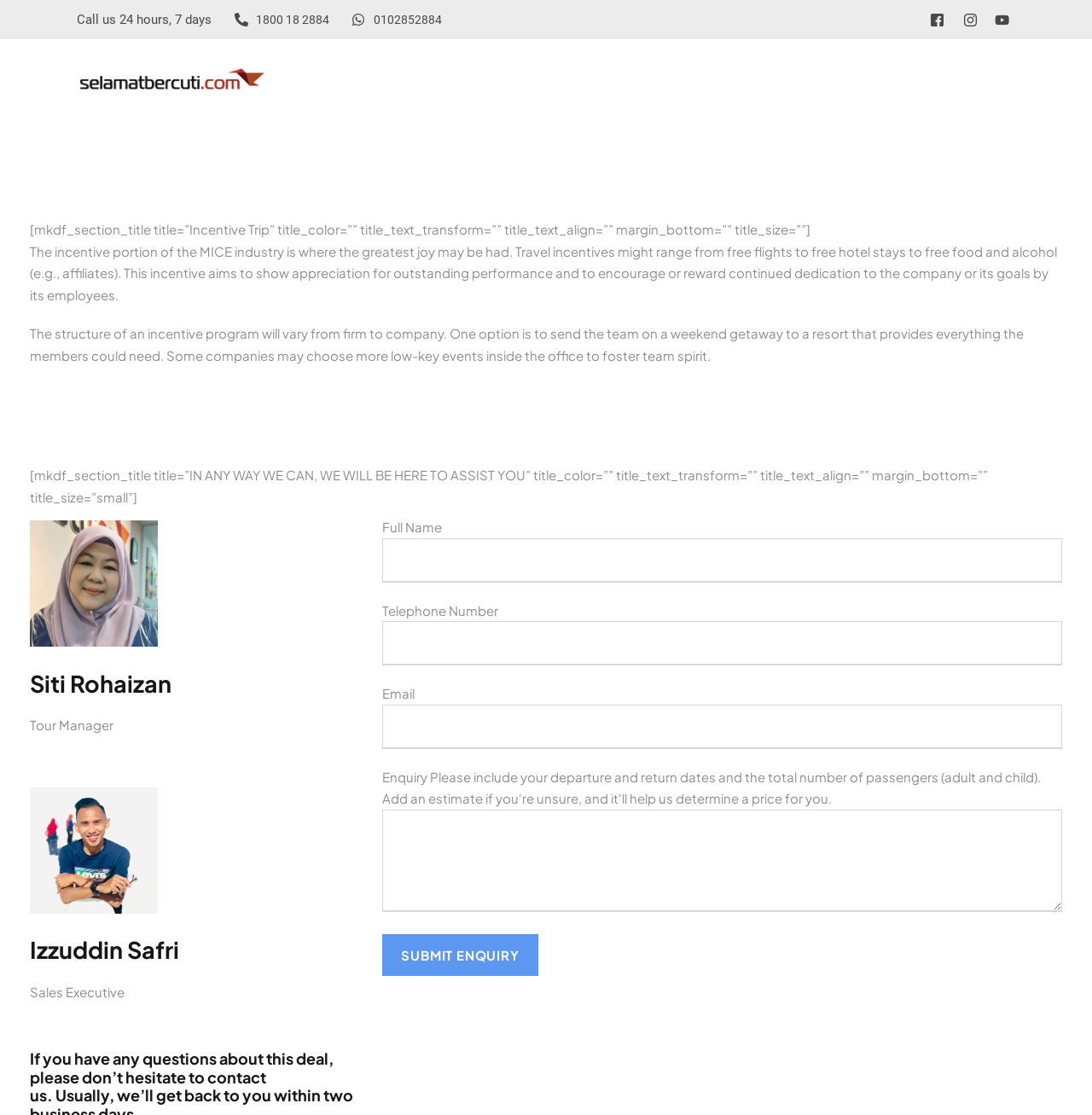What is the purpose of an incentive trip?
Answer the question with a single word or phrase, referring to the image.

To show appreciation and reward employees